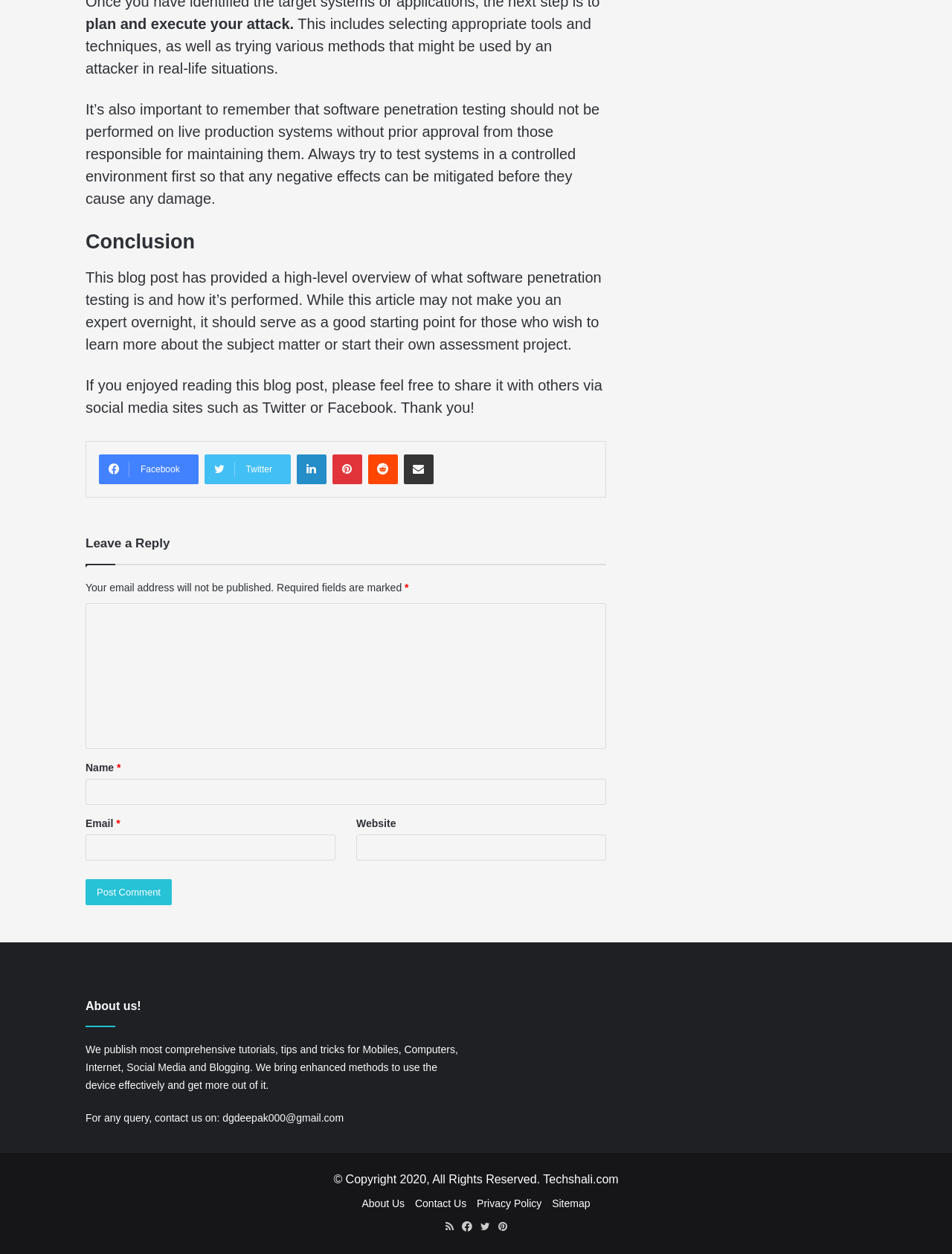Using a single word or phrase, answer the following question: 
How can readers share the blog post?

via social media